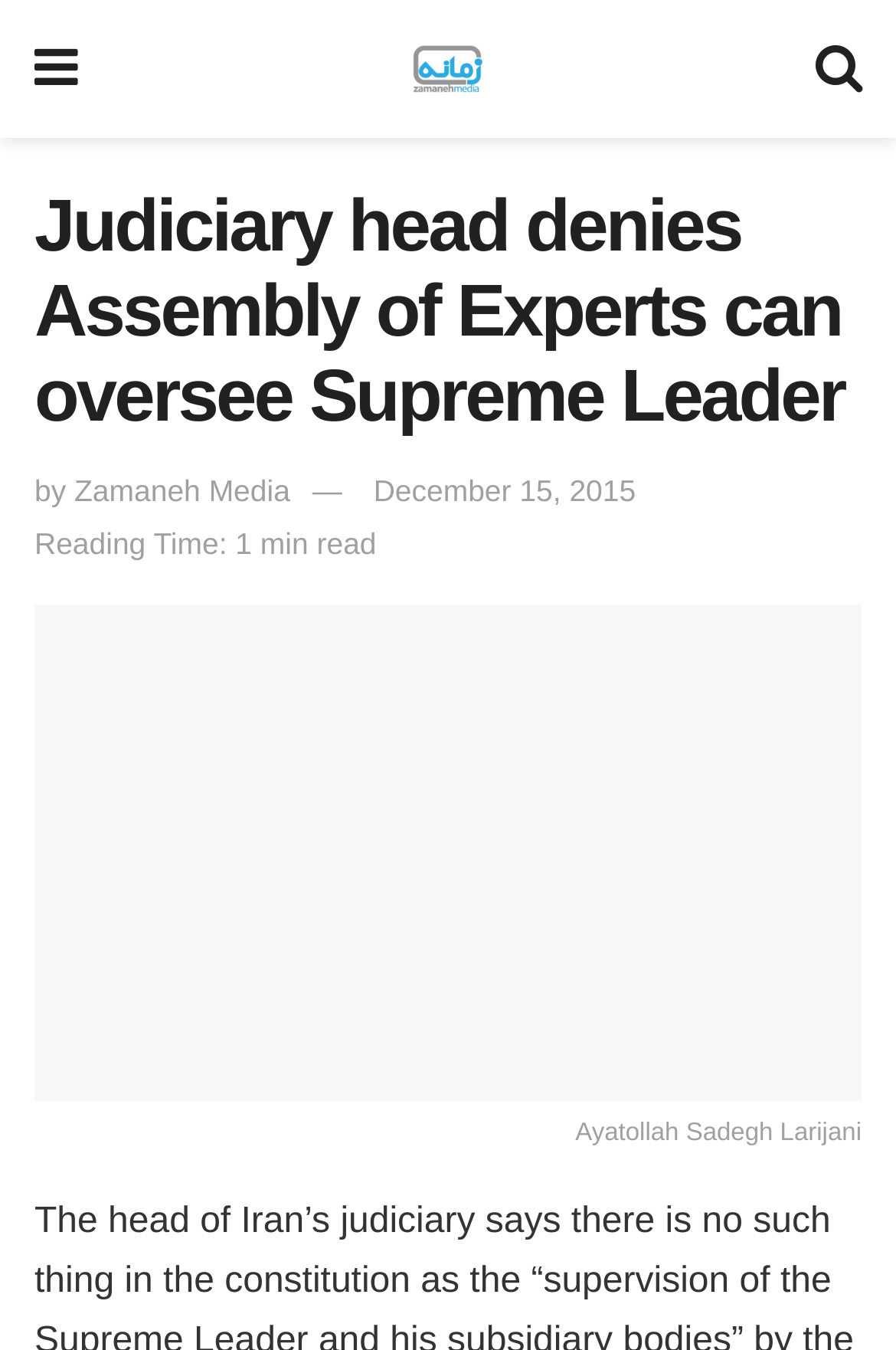Who is mentioned in the article?
Using the image, provide a concise answer in one word or a short phrase.

Ayatollah Sadegh Larijani